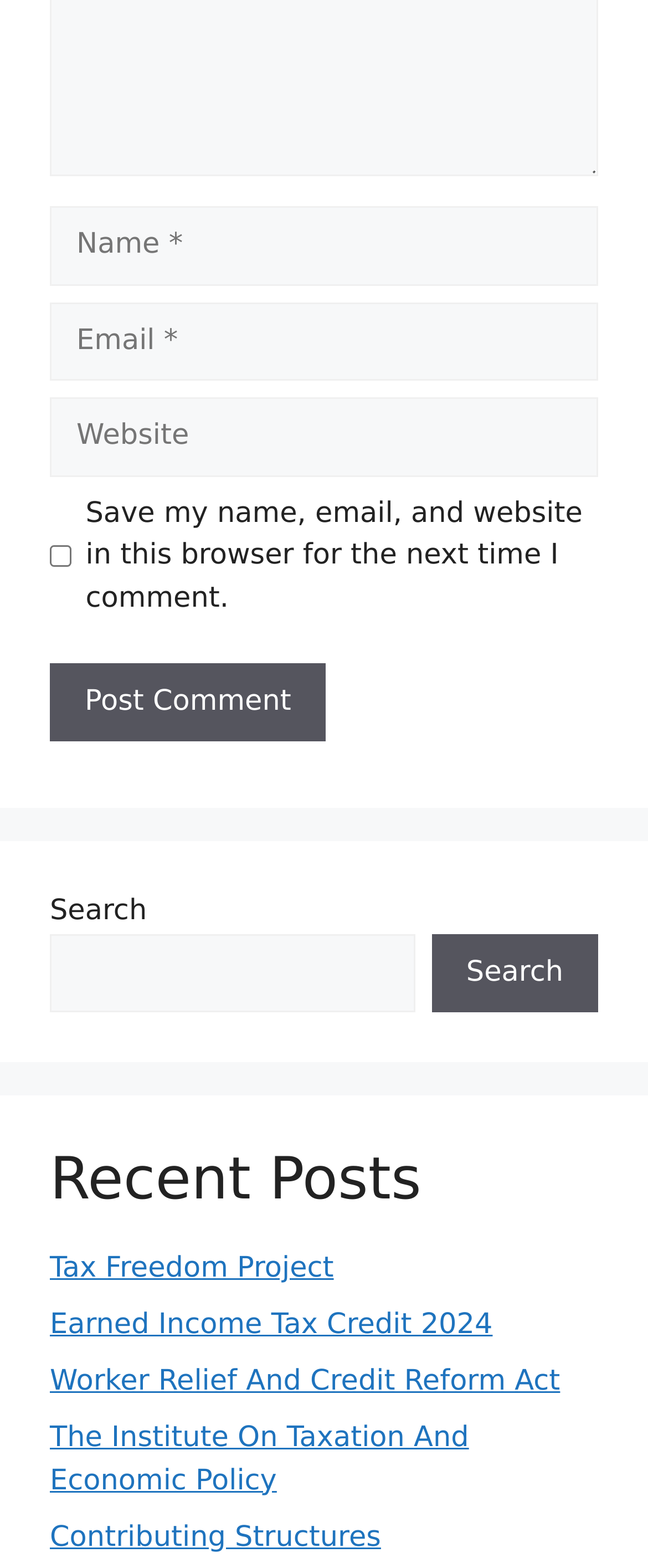Give a one-word or one-phrase response to the question:
How many textboxes are required?

2